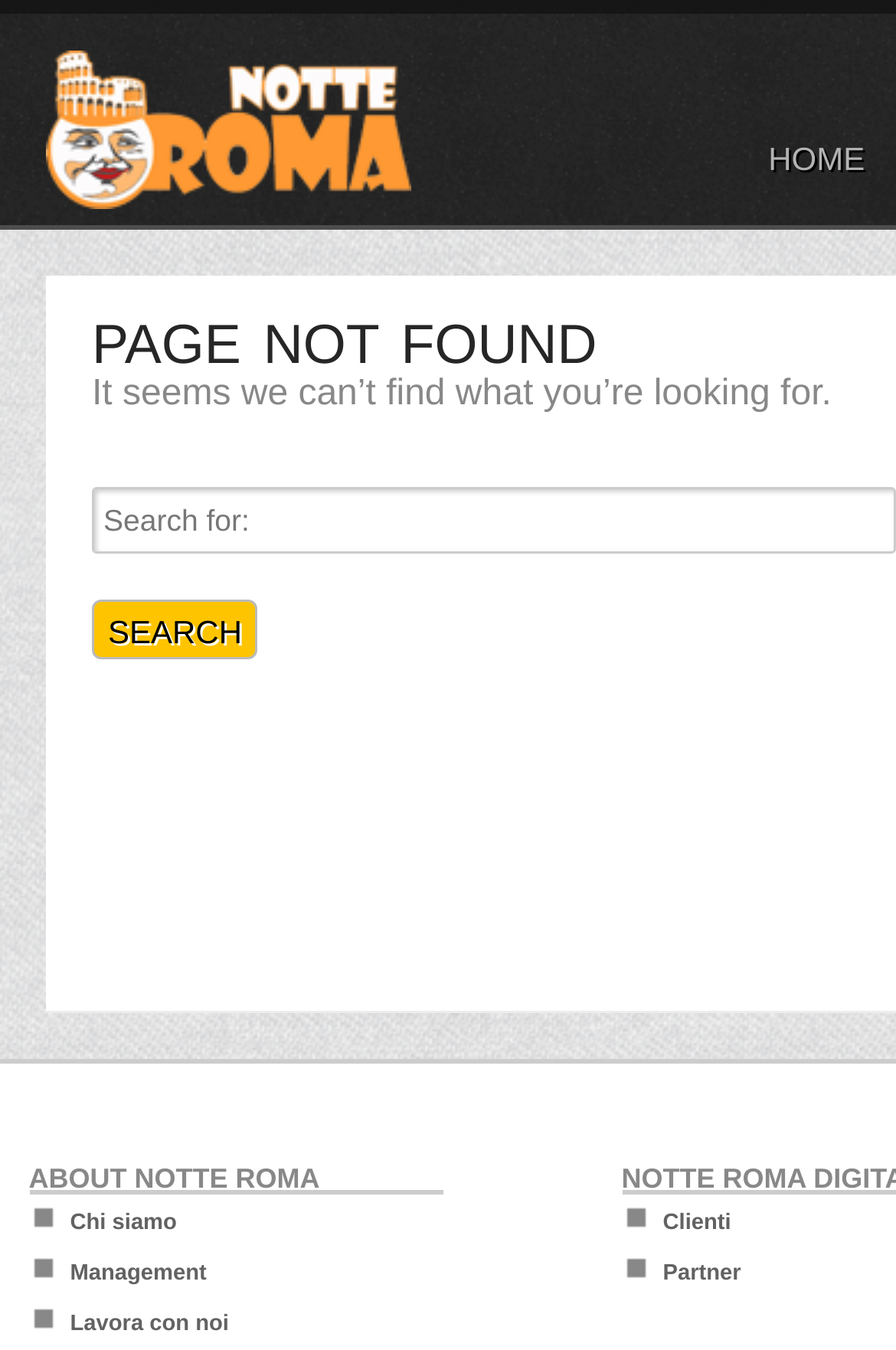Please specify the bounding box coordinates of the area that should be clicked to accomplish the following instruction: "Go to HOME page". The coordinates should consist of four float numbers between 0 and 1, i.e., [left, top, right, bottom].

[0.857, 0.102, 0.965, 0.141]